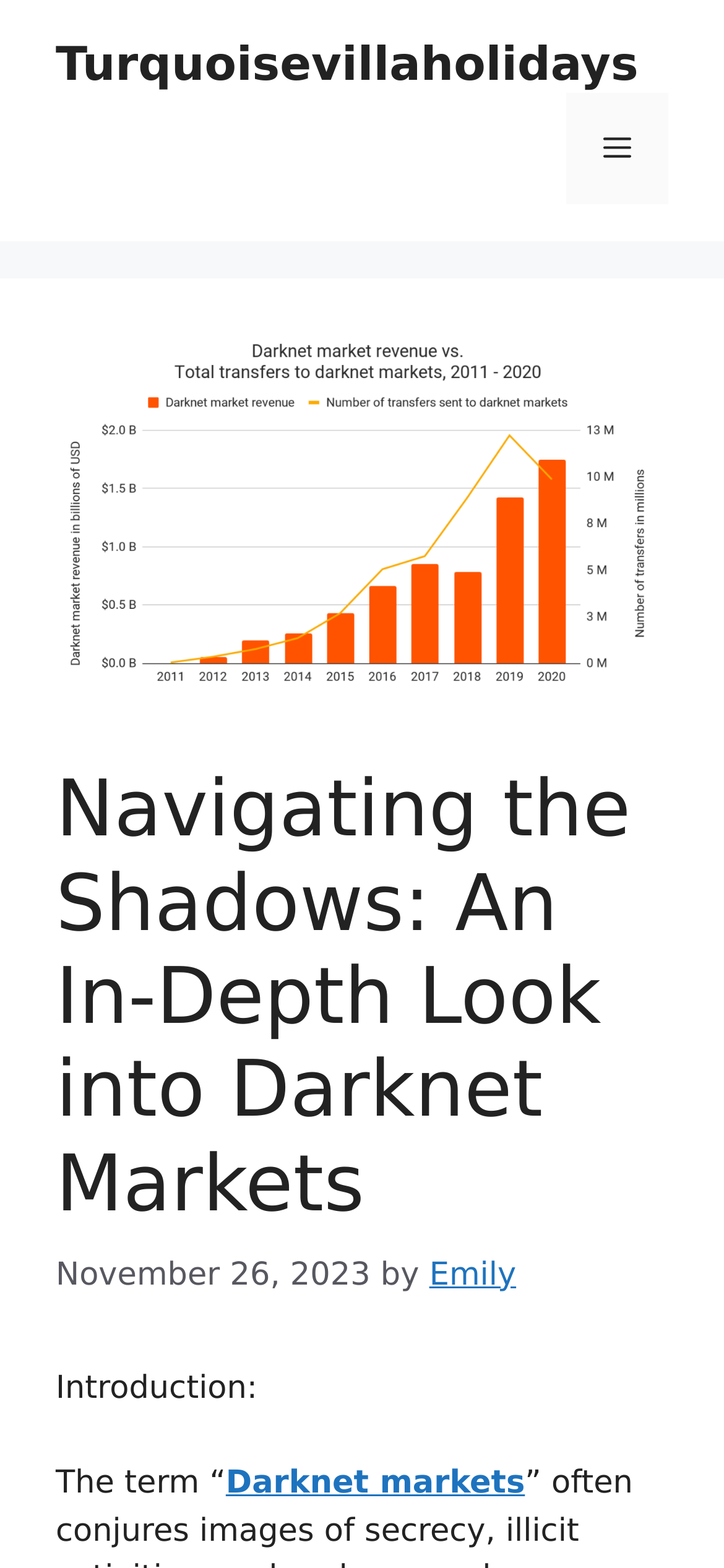Elaborate on the different components and information displayed on the webpage.

The webpage is titled "Navigating the Shadows: An In-Depth Look into Darknet Markets" and has a banner at the top with a link to "Turquoisevillaholidays" on the left and a mobile toggle button on the right. Below the banner, there is a navigation section with a menu button that, when expanded, controls the primary menu.

The main content of the webpage is divided into sections, with a heading that matches the title of the webpage. Below the heading, there is a timestamp indicating that the article was published on November 26, 2023, followed by the author's name, "Emily".

The article begins with an introduction, which starts with the text "Introduction:" and continues with a sentence that discusses the concept of Darknet markets, with a link to the term "Darknet markets" within the text. The introduction is positioned near the top of the page, below the navigation section.